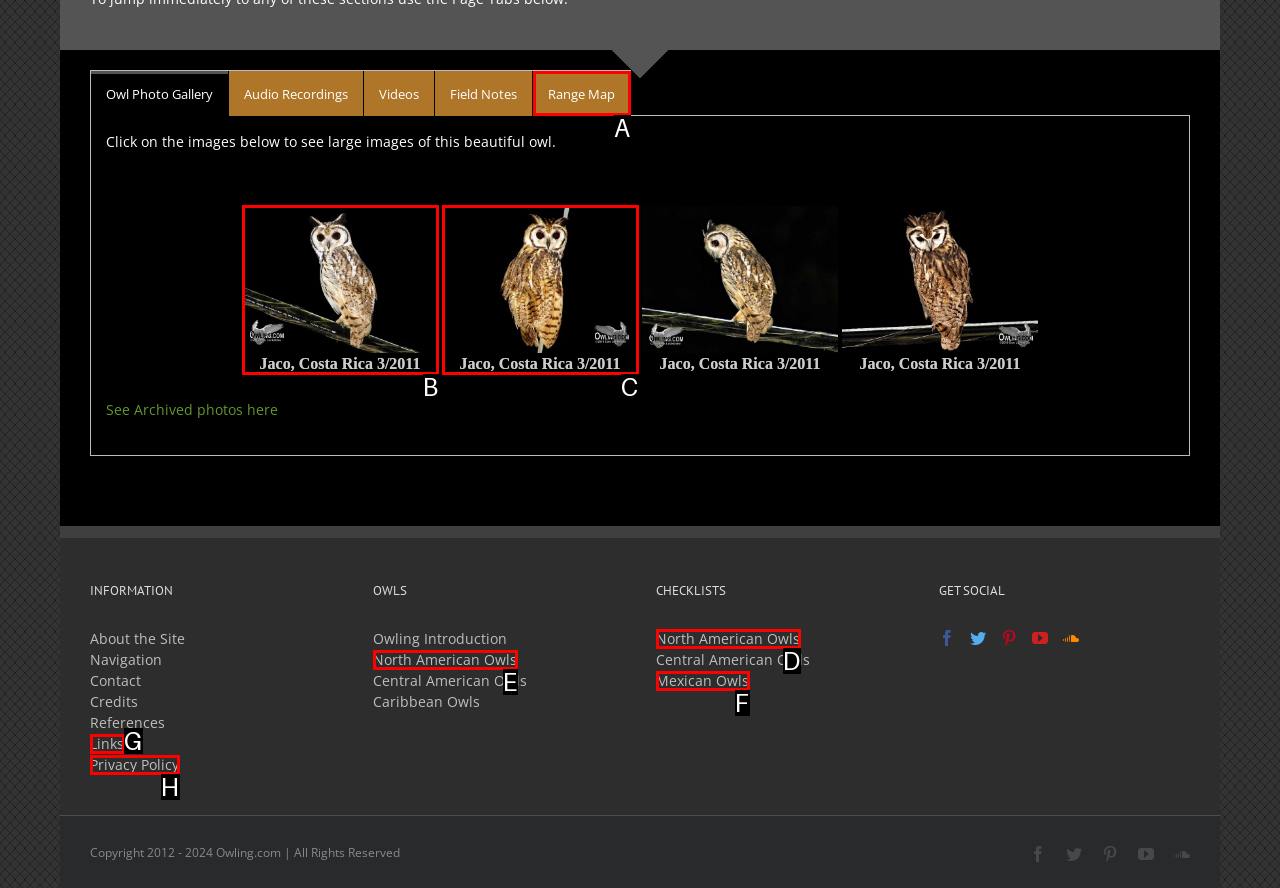Find the option that aligns with: Jaco, Costa Rica 3/2011
Provide the letter of the corresponding option.

B